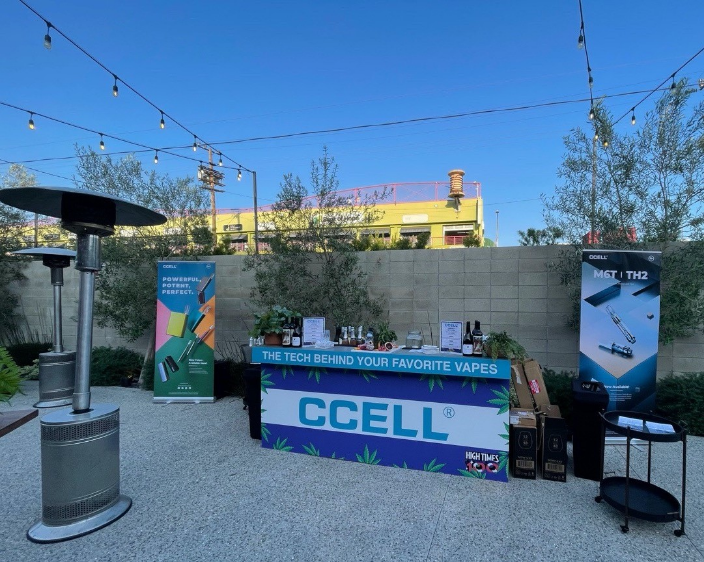Describe the scene in the image with detailed observations.

This vibrant image showcases a well-decorated event space featuring a branded booth for CCELL, prominently displaying the slogan "THE TECH BEHIND YOUR FAVORITE VAPES." The setting is designed for the High Times 100 Gala, highlighting CCELL's role as a premier sponsor. Behind the booth, a variety of alcoholic beverages are arranged on a table, with promotional materials for CCELL's products, including vape pens and other devices, positioned strategically for visibility. In the background, greenery adds a refreshing touch, while strings of lights above contribute to the inviting atmosphere. An outdoor heating unit stands nearby, enhancing comfort in the open-air venue. This event emphasizes the intersection of culture, innovation, and celebration within the cannabis industry.